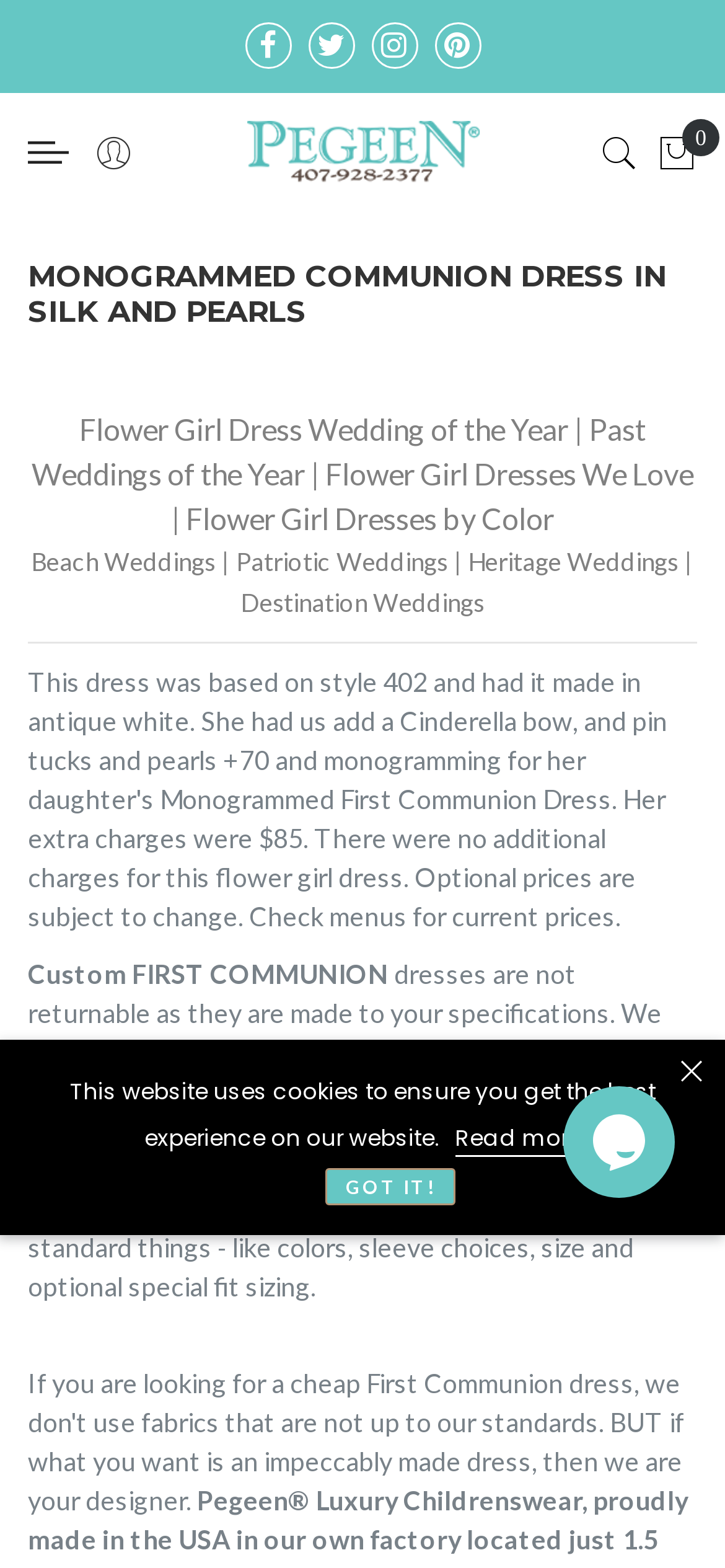Use a single word or phrase to answer this question: 
What is the guarantee provided by the website?

Guarantee Fit and Workmanship